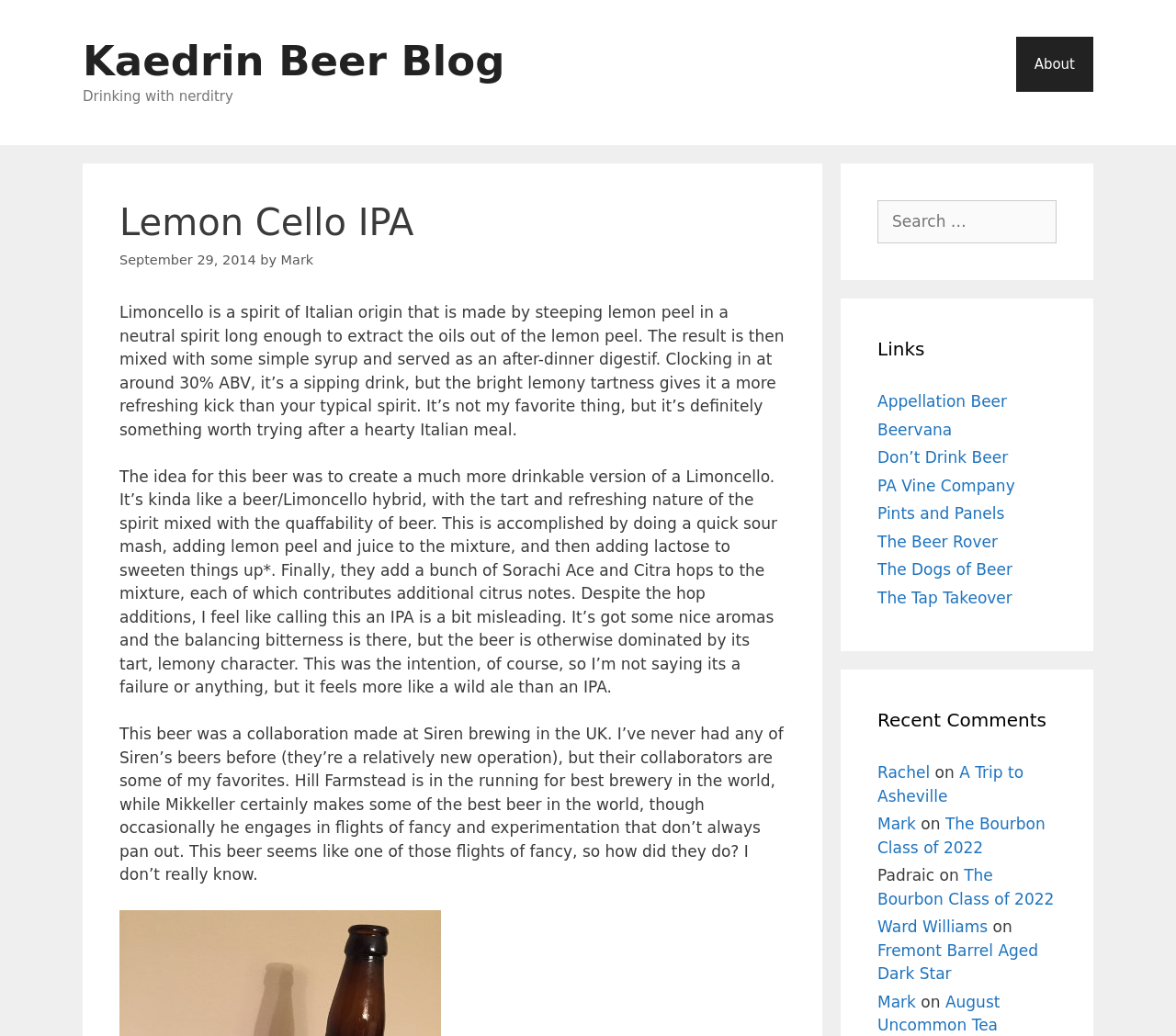Predict the bounding box for the UI component with the following description: "The Tap Takeover".

[0.746, 0.568, 0.861, 0.586]